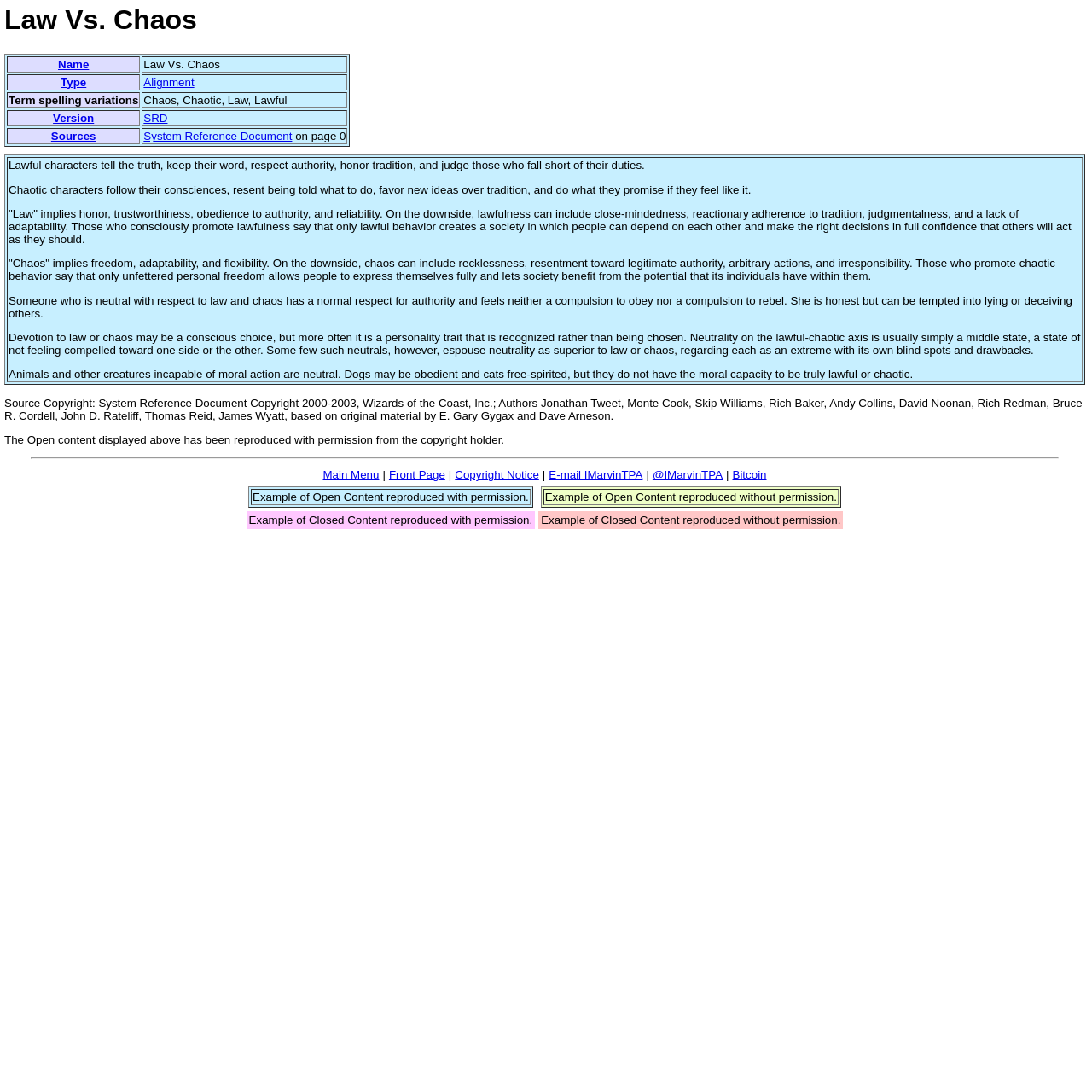Identify and extract the heading text of the webpage.

Law Vs. Chaos